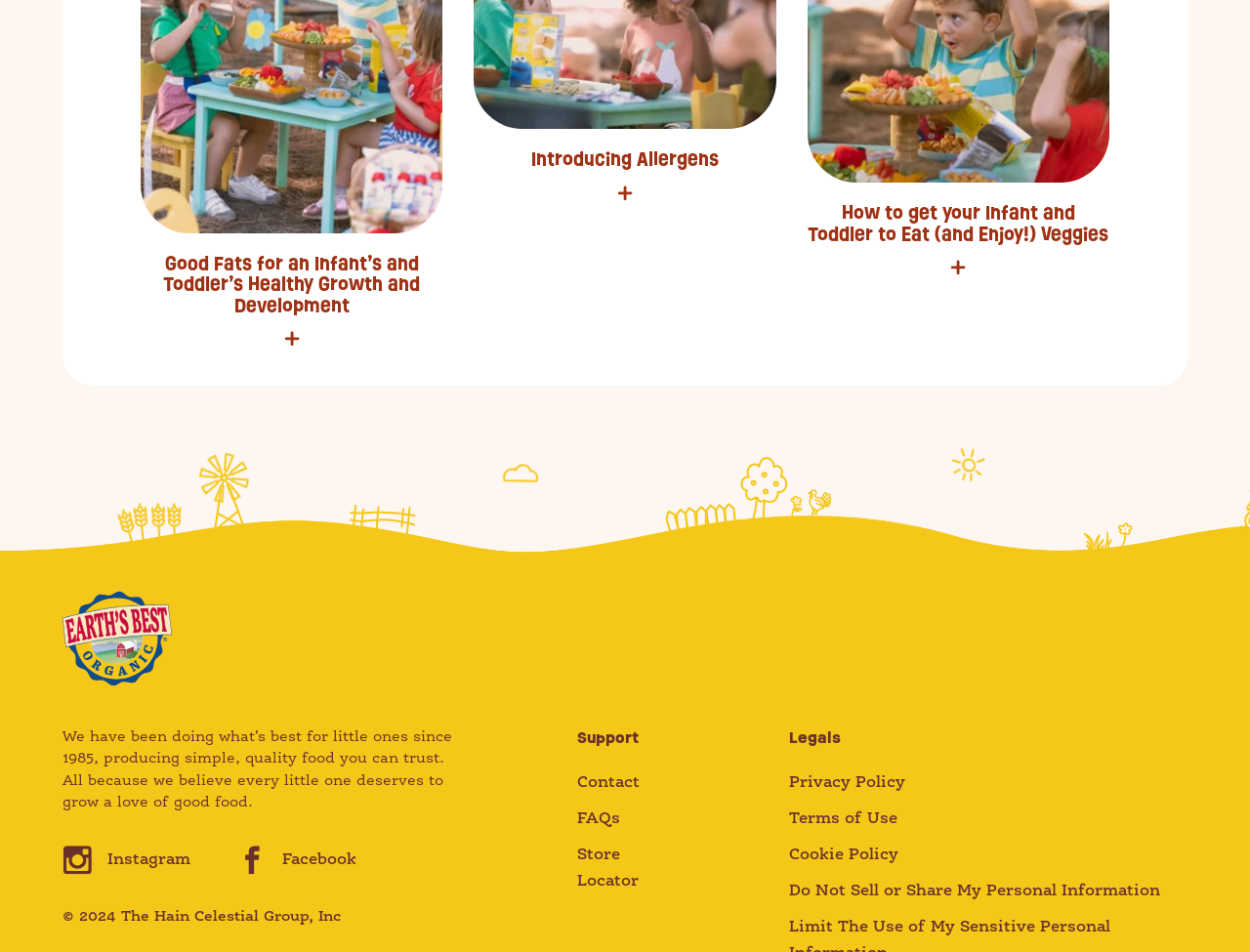How many links are present under the 'Support' section?
Please provide a single word or phrase as your answer based on the screenshot.

3